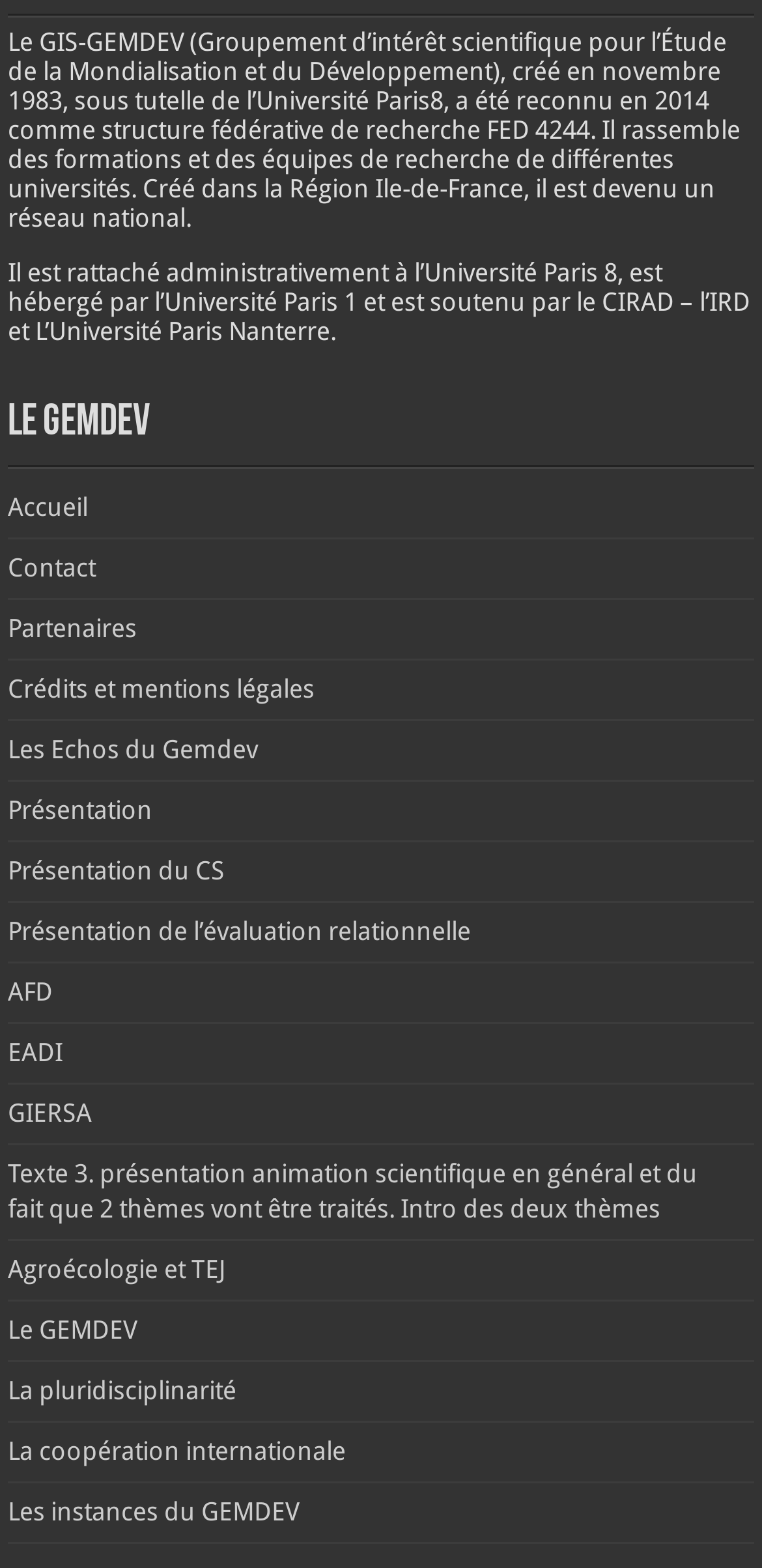Determine the bounding box coordinates of the clickable element to achieve the following action: 'Visit the 'Contact' page'. Provide the coordinates as four float values between 0 and 1, formatted as [left, top, right, bottom].

[0.01, 0.353, 0.125, 0.371]